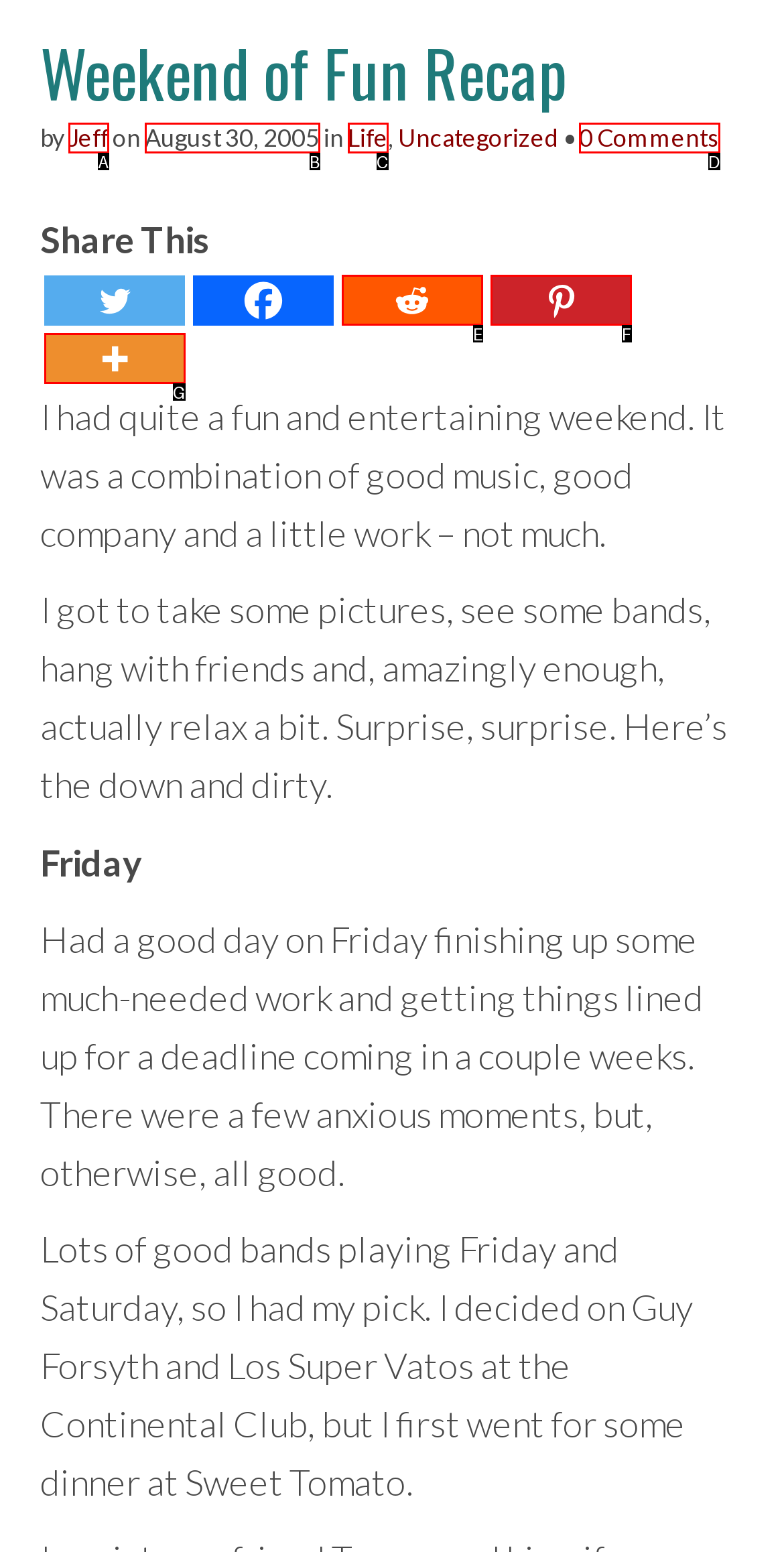Determine which option fits the element description: August 30, 2005
Answer with the option’s letter directly.

B